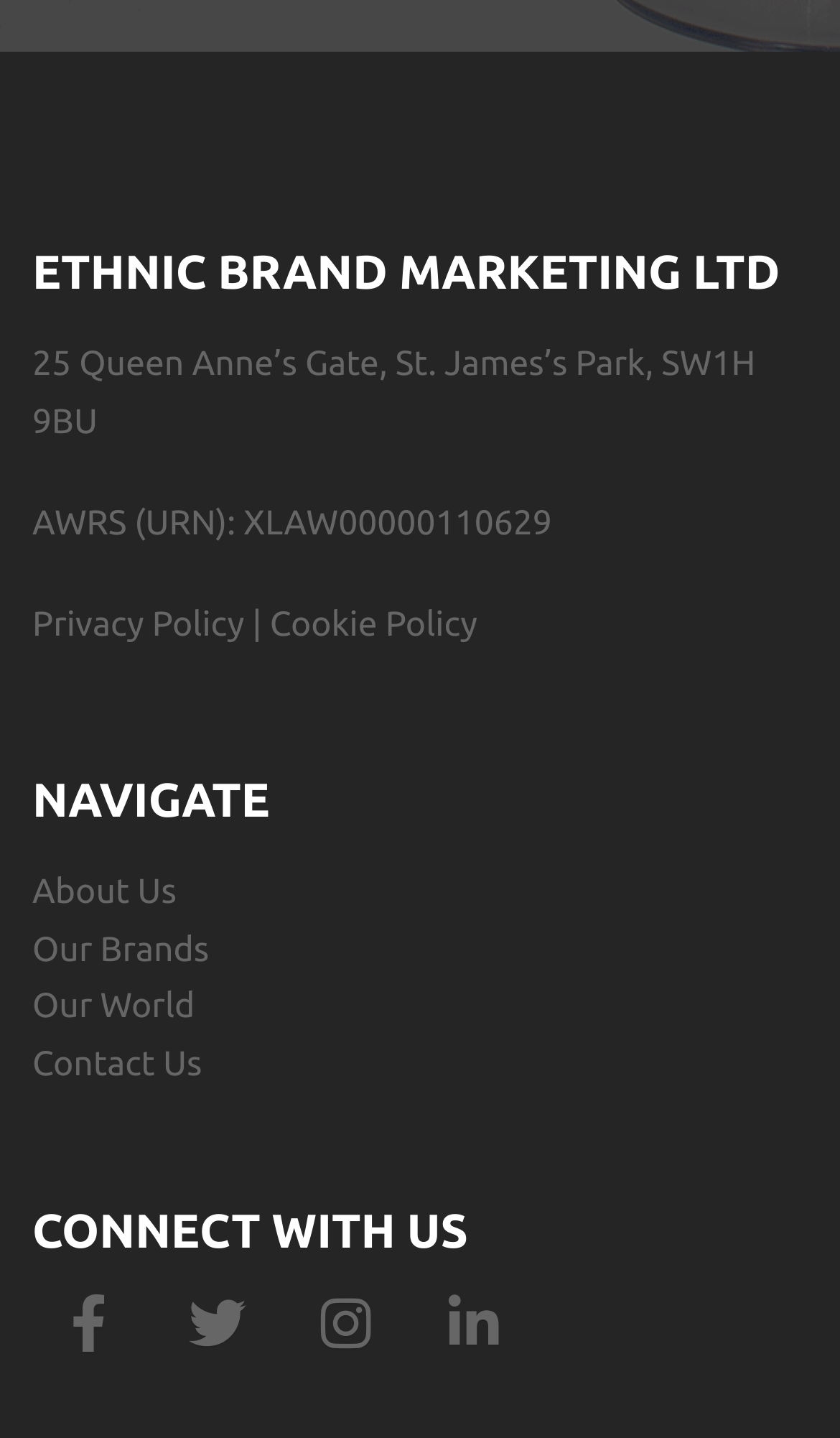How many social media links are there?
Give a one-word or short-phrase answer derived from the screenshot.

4